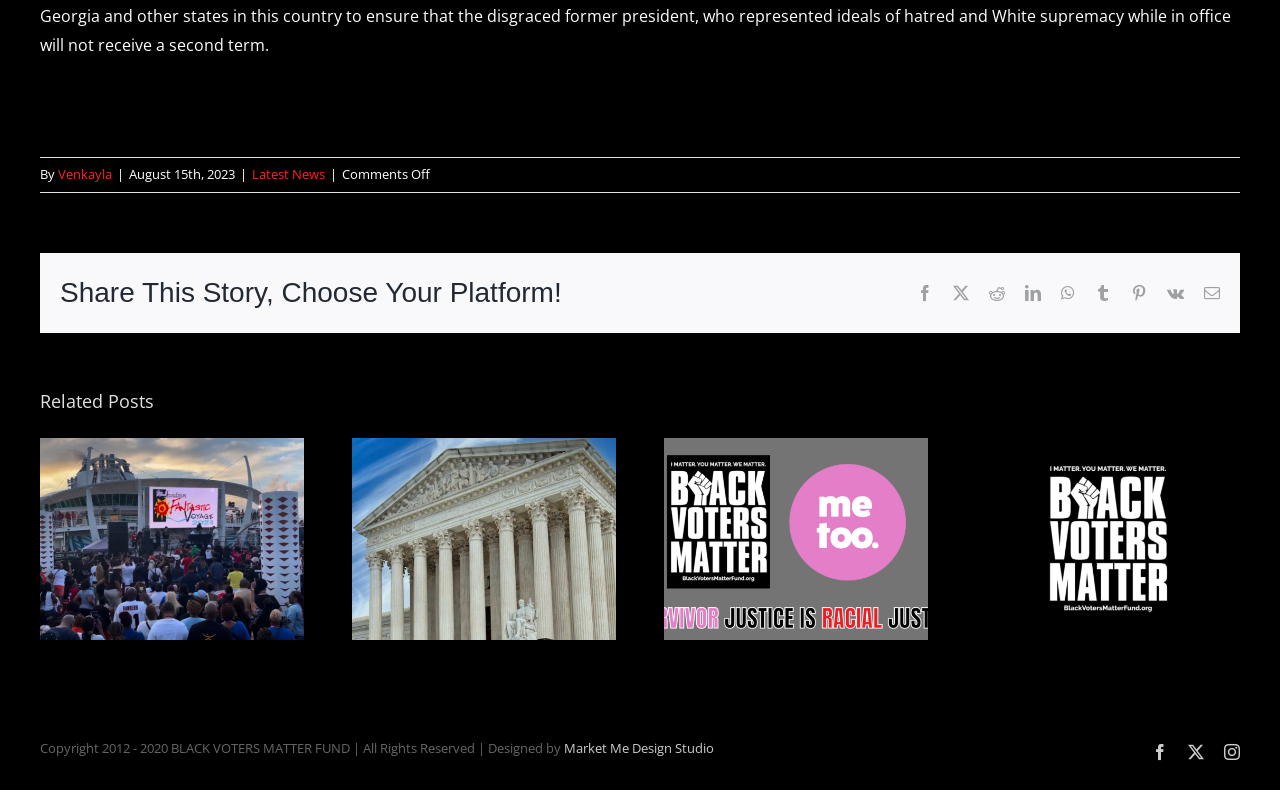Please find the bounding box coordinates of the clickable region needed to complete the following instruction: "View the 'Related Posts'". The bounding box coordinates must consist of four float numbers between 0 and 1, i.e., [left, top, right, bottom].

[0.031, 0.491, 0.969, 0.525]